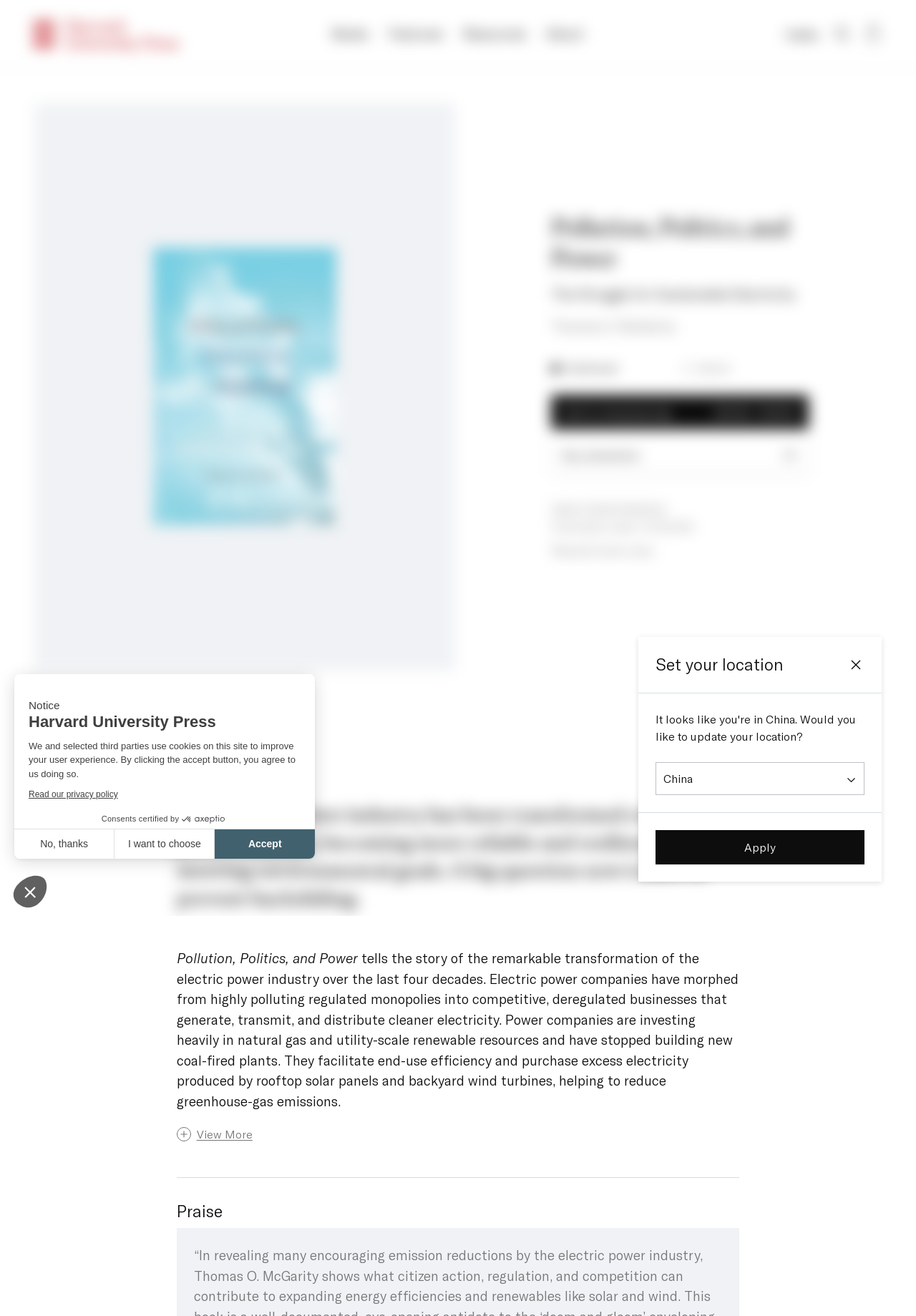Can you determine the main header of this webpage?

Pollution, Politics, and Power